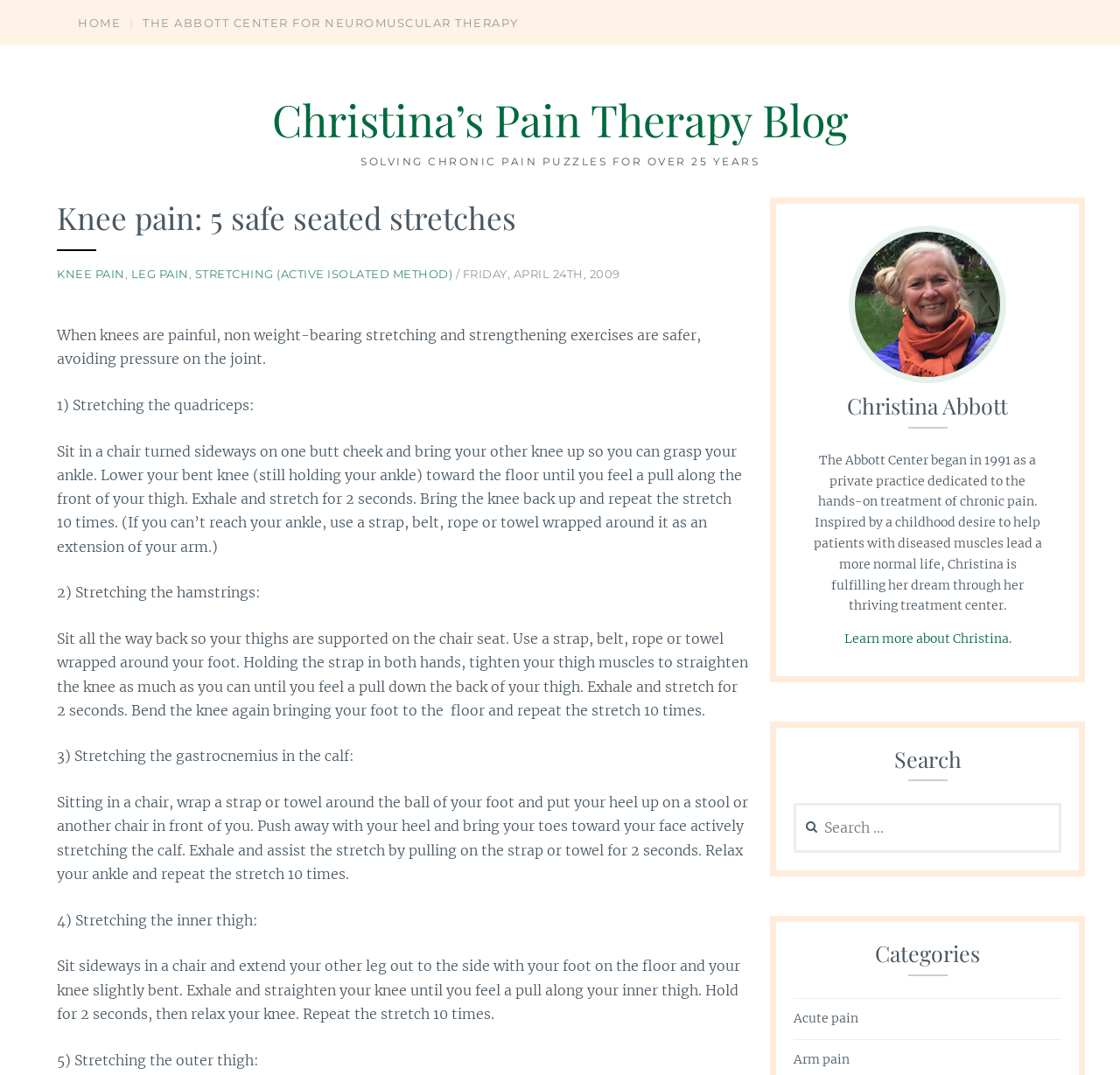Determine the bounding box coordinates of the clickable element to complete this instruction: "Click on HOME". Provide the coordinates in the format of four float numbers between 0 and 1, [left, top, right, bottom].

[0.07, 0.012, 0.108, 0.032]